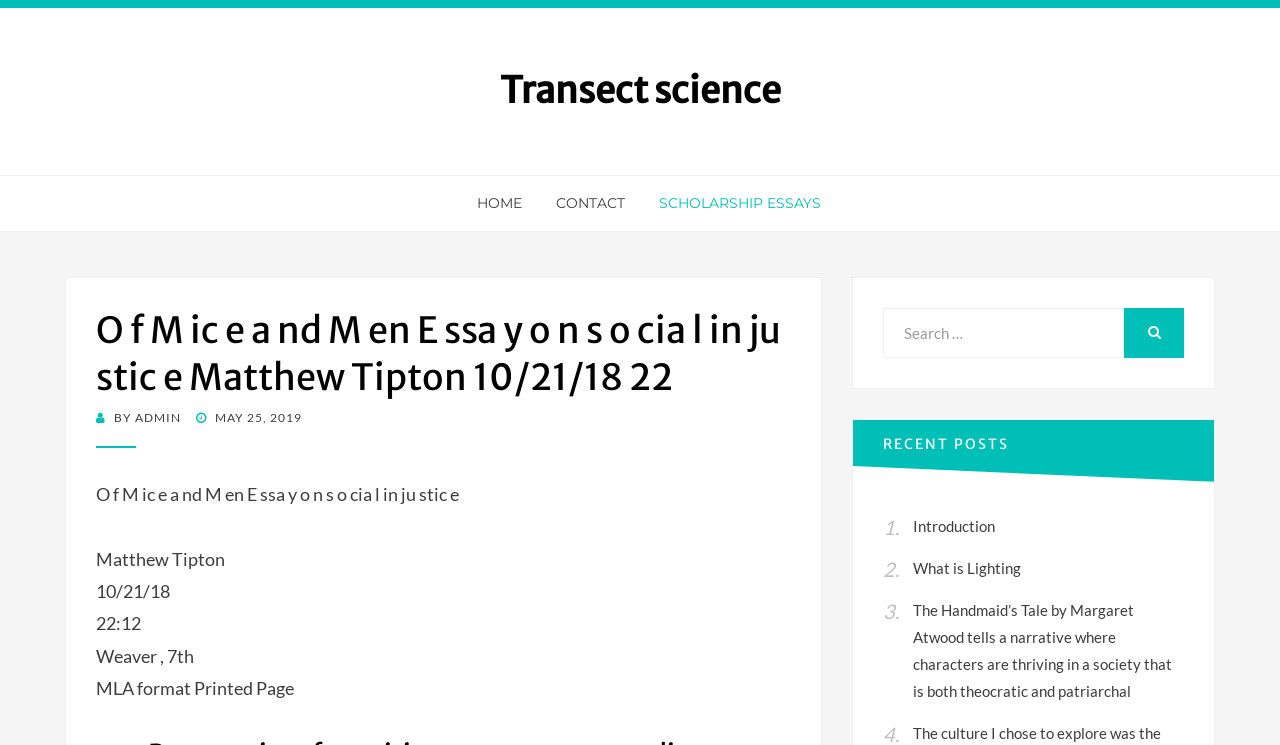Who is the author of the essay?
Please give a detailed and elaborate answer to the question.

I read the text below the title of the essay, which says 'Matthew Tipton', so the author of the essay is Matthew Tipton.